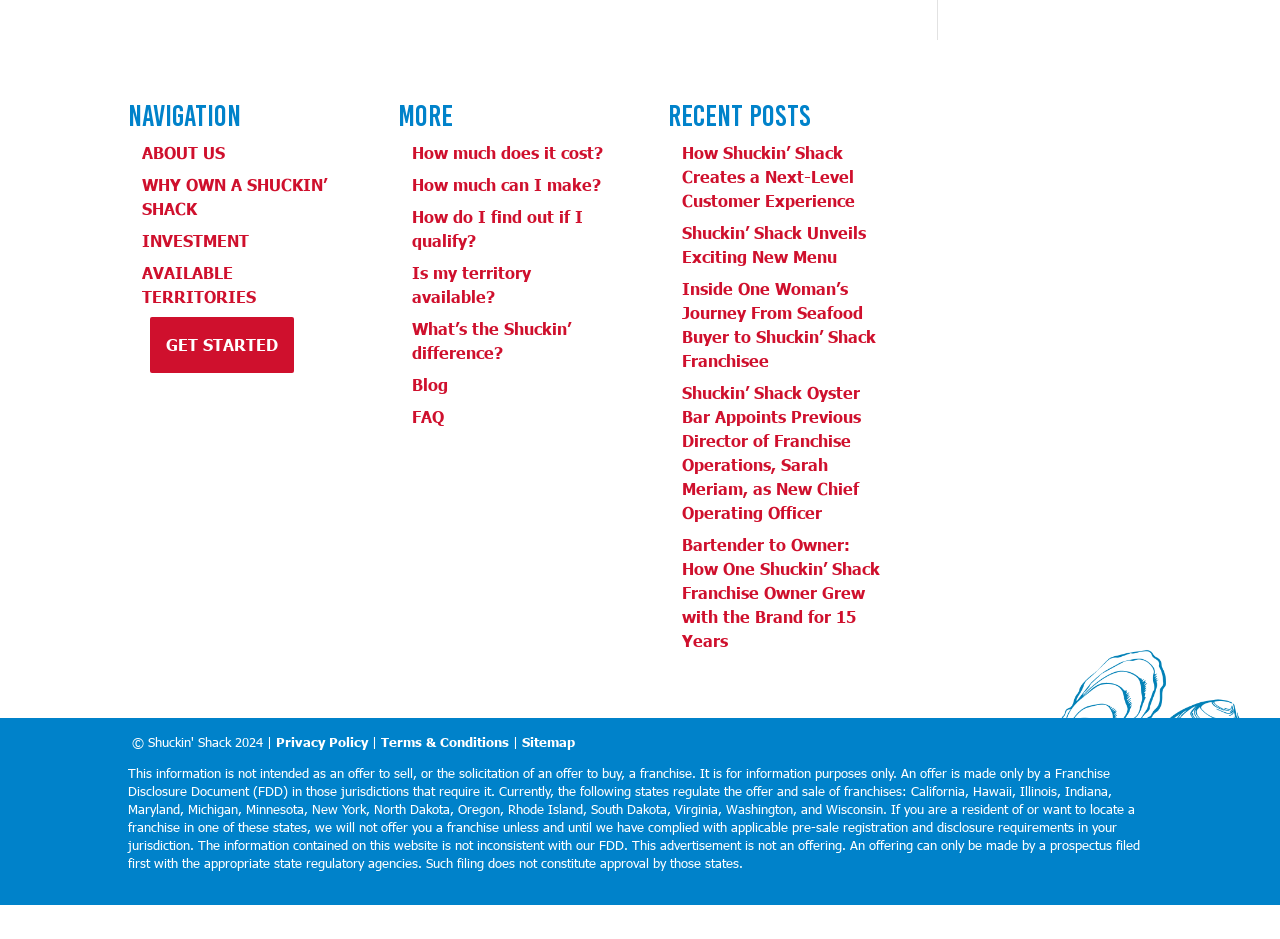Give the bounding box coordinates for the element described as: "ABOUT US".

[0.111, 0.153, 0.176, 0.173]